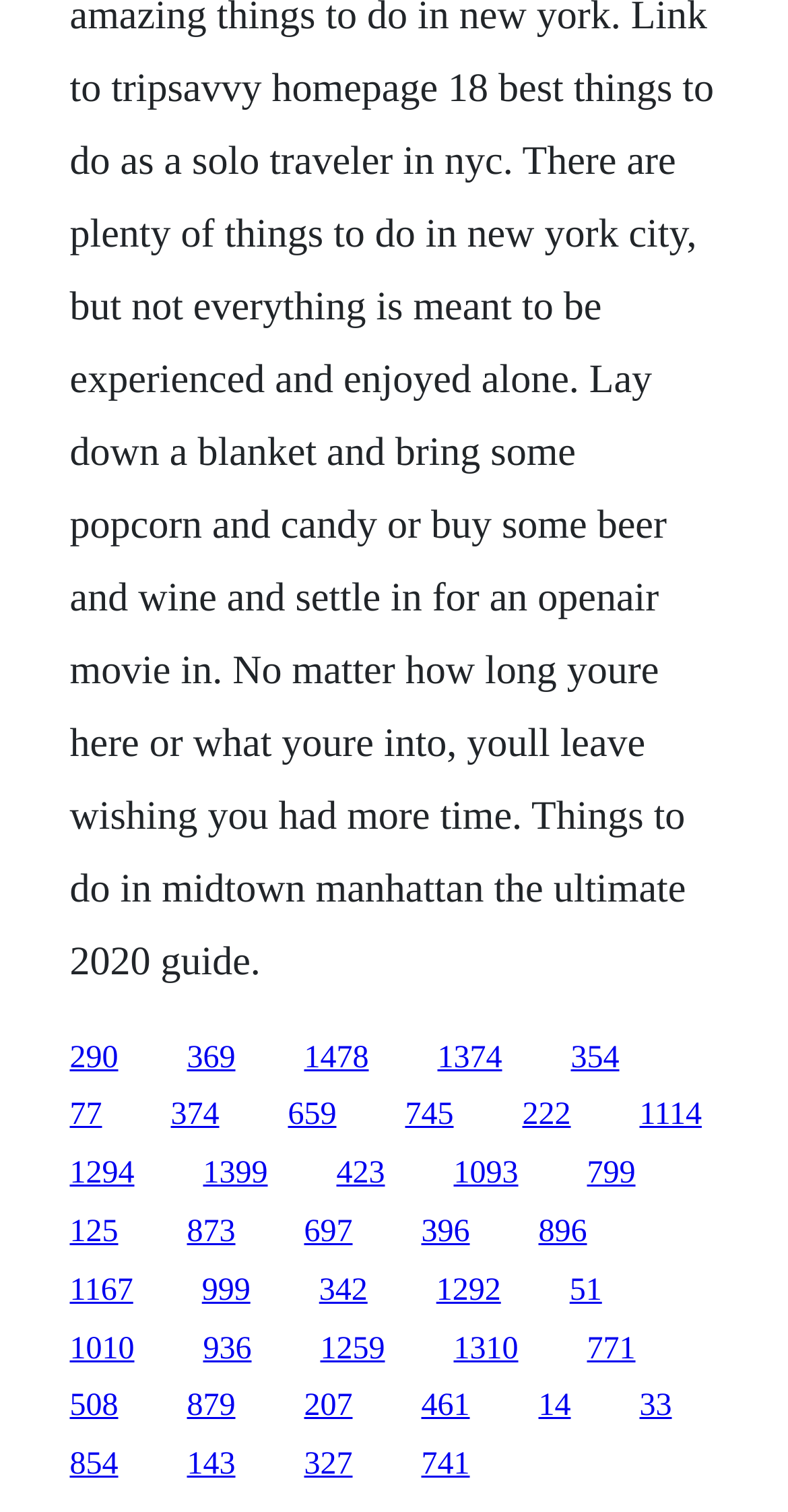Provide the bounding box coordinates of the HTML element this sentence describes: "1310". The bounding box coordinates consist of four float numbers between 0 and 1, i.e., [left, top, right, bottom].

[0.576, 0.88, 0.658, 0.903]